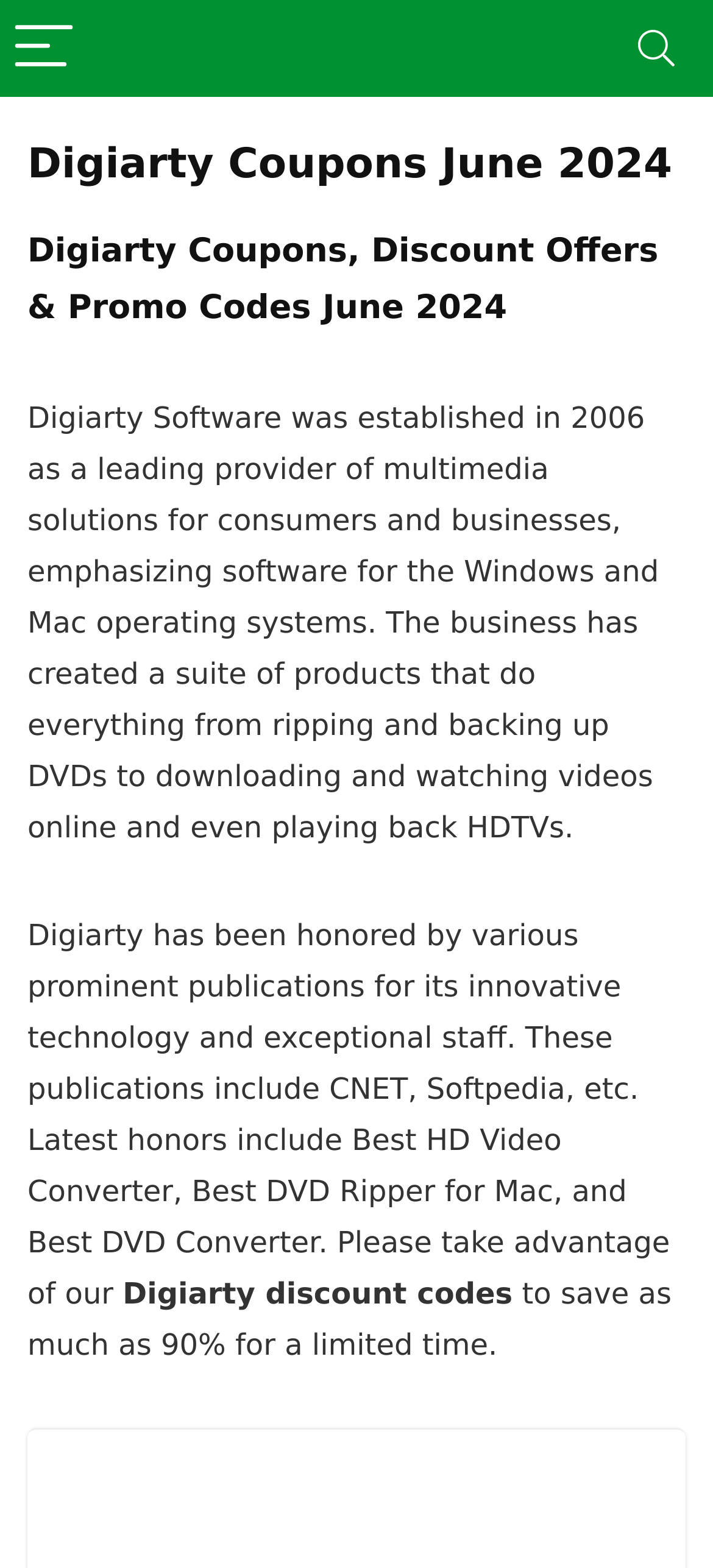What is the purpose of Digiarty's software?
Give a thorough and detailed response to the question.

The webpage mentions that Digiarty's software does everything from ripping and backing up DVDs to downloading and watching videos online and even playing back HDTVs, which is obtained from the StaticText element that describes the company's software capabilities.